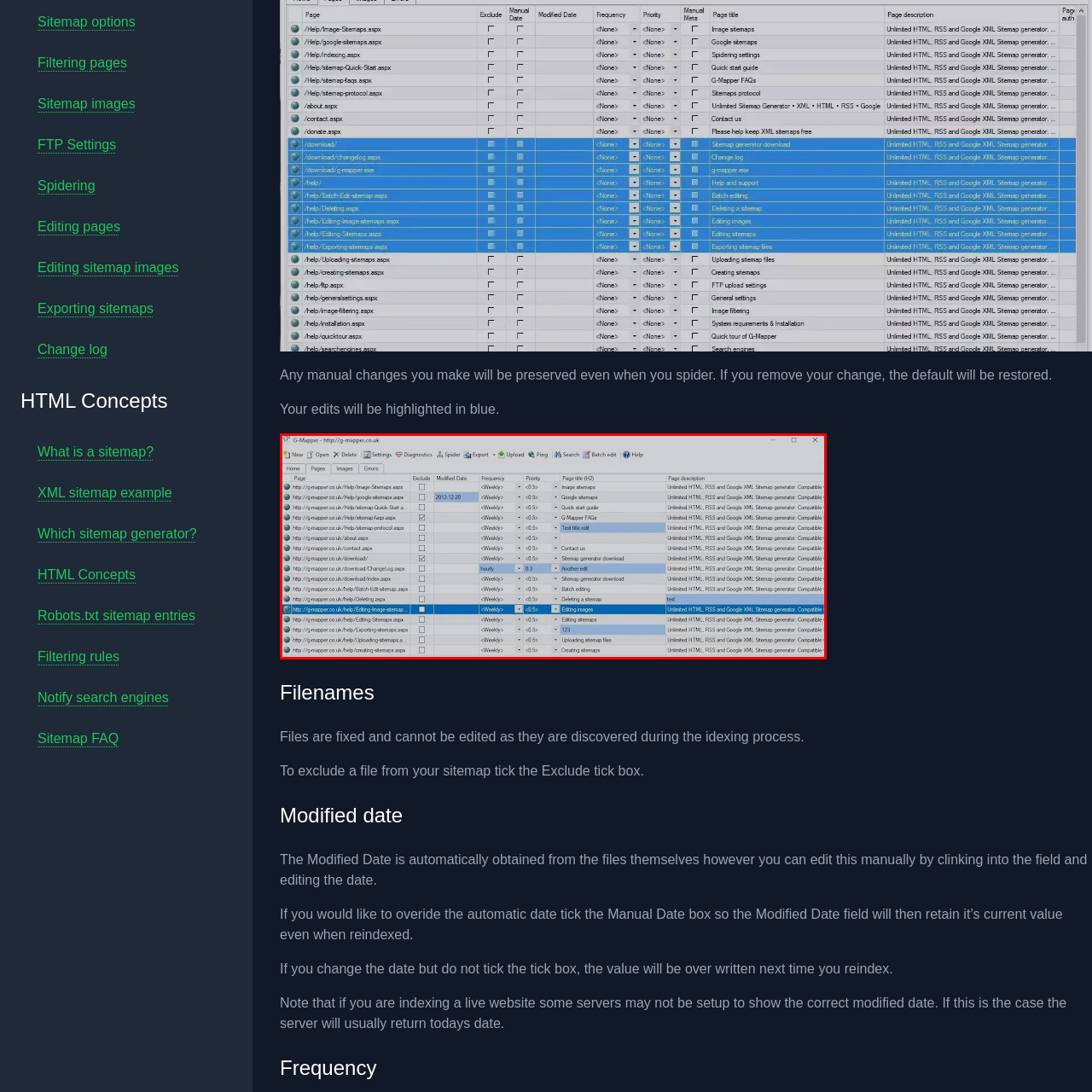Elaborate on the image contained within the red outline, providing as much detail as possible.

The image displays a user interface from the GMapper website, showcasing various functionality related to sitemap management. It features a table listing pages from the sitemap, along with options for excluding specific pages, modifying their dates, and setting their frequency of indexing. Each row includes URLs, modification dates, frequency settings, and corresponding page descriptions, indicating the organizational aspects of managing sitemaps. Enhancements for ease of navigation, such as checkbox options for exclusion and highlighted edits, further streamline the user experience. This visual representation supports users in understanding and managing their sitemap structure effectively.